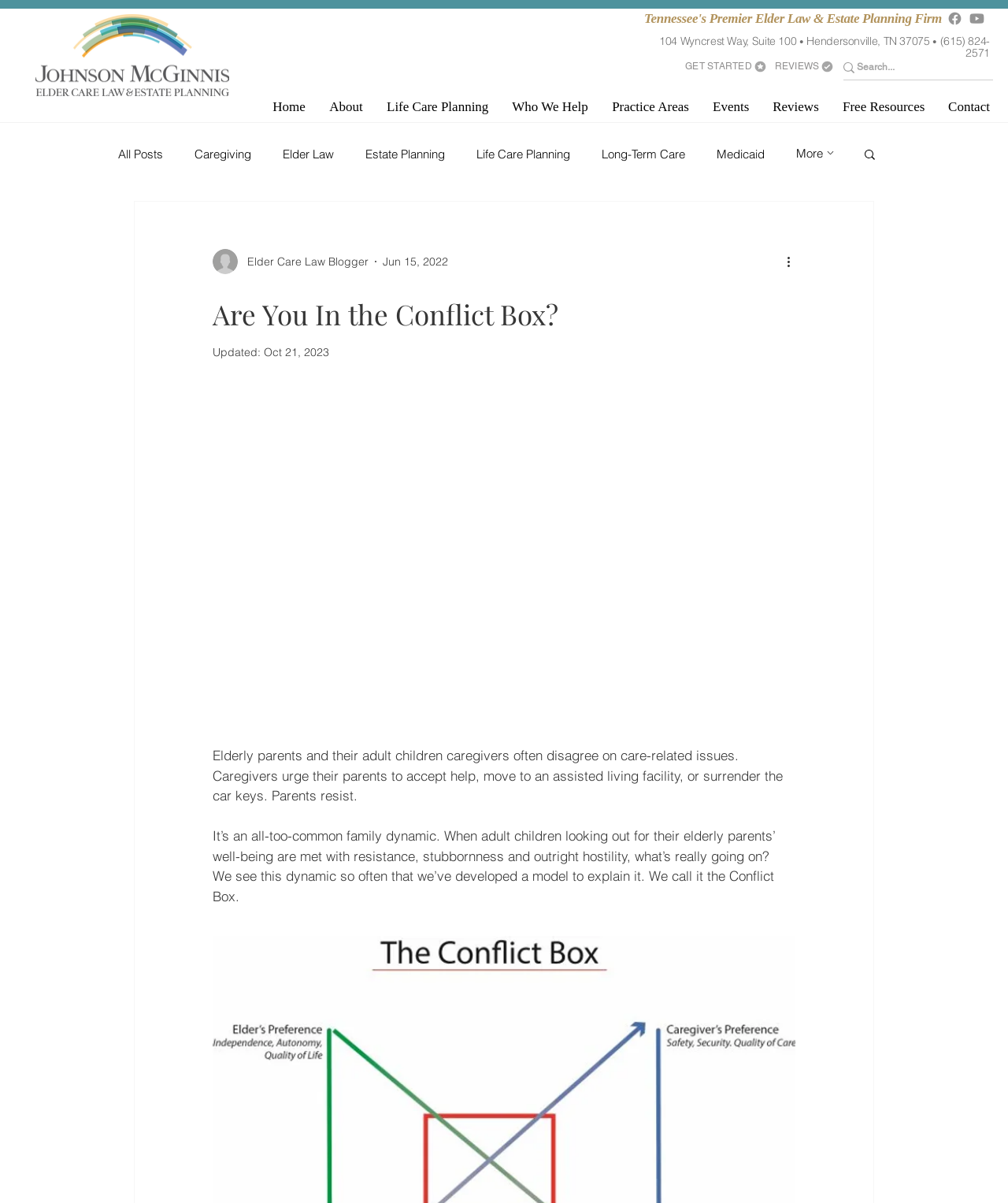What is the name of the law firm?
Relying on the image, give a concise answer in one word or a brief phrase.

Johnson McGinnis